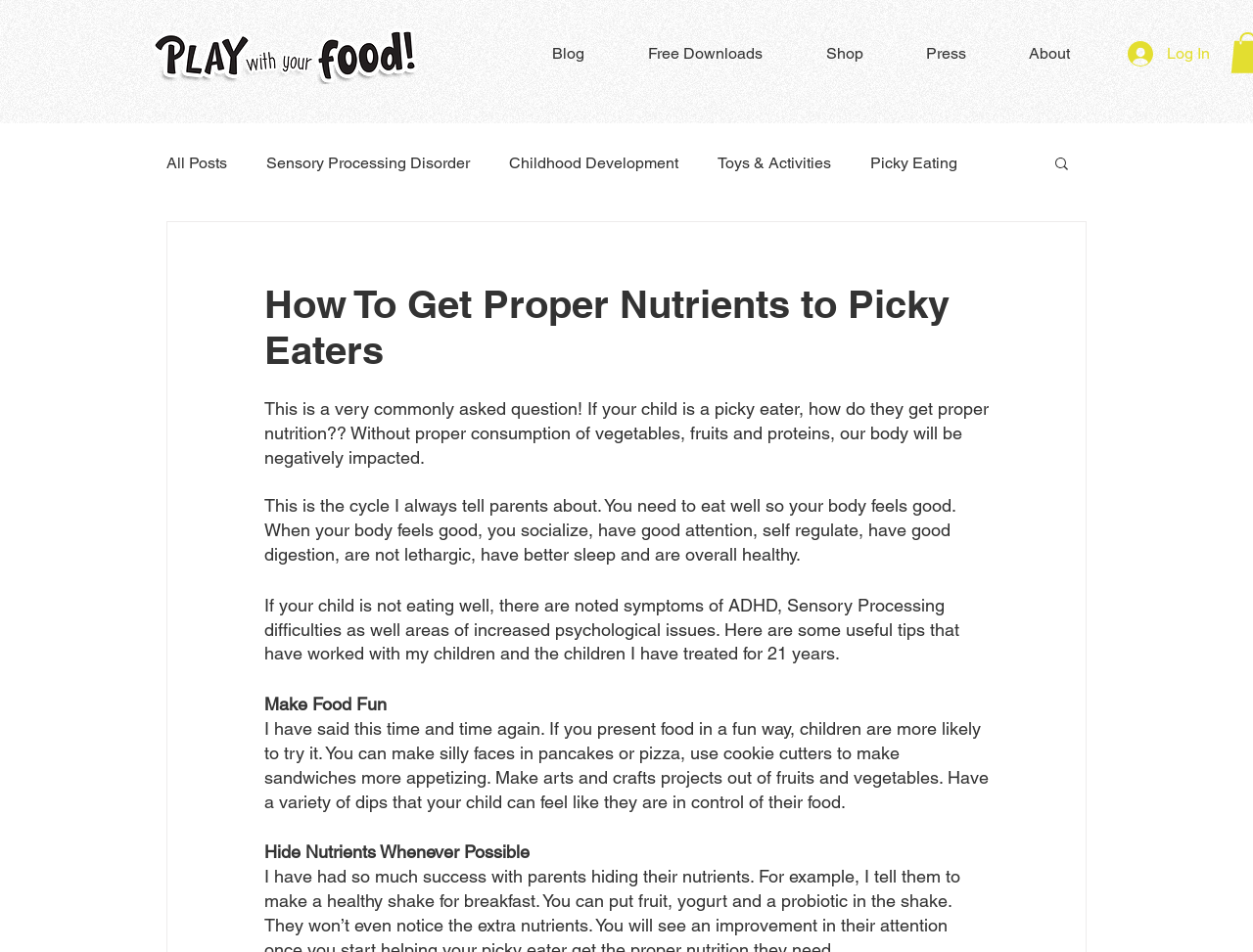Show the bounding box coordinates of the element that should be clicked to complete the task: "Click the 'About' link".

[0.796, 0.031, 0.879, 0.082]